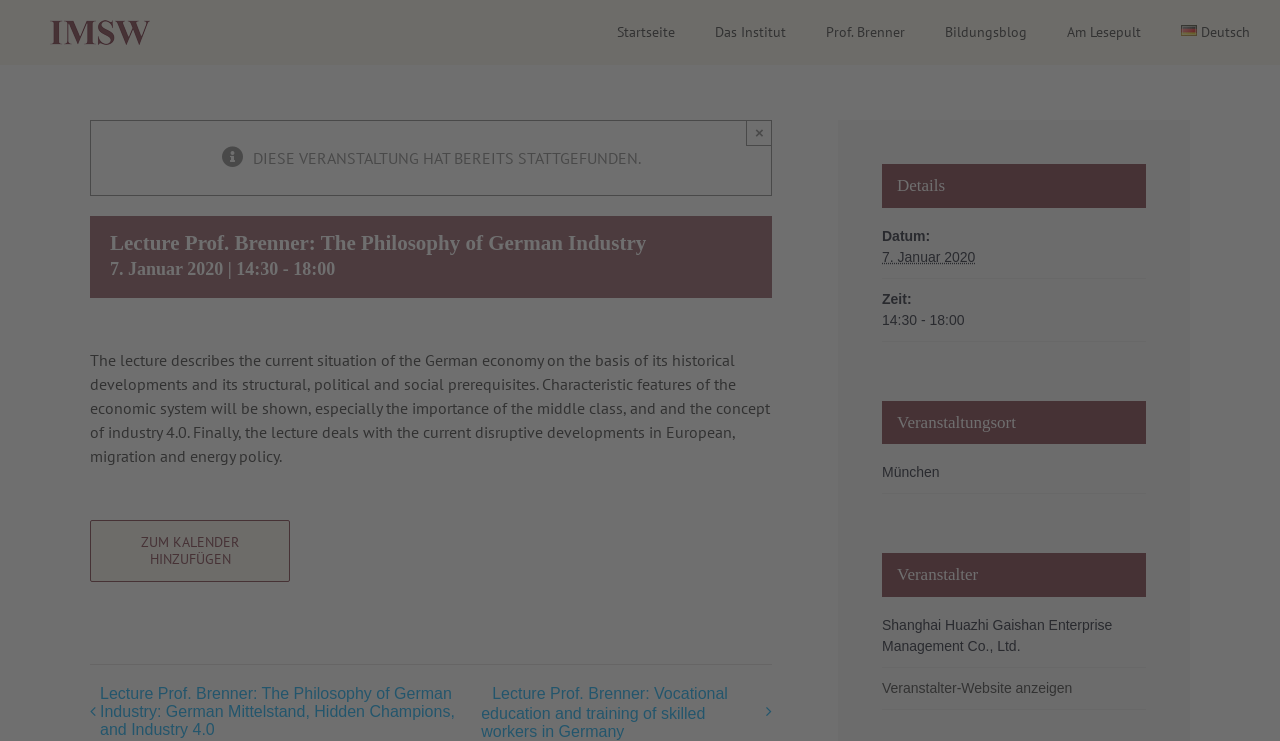Can you identify the bounding box coordinates of the clickable region needed to carry out this instruction: 'View lecture details'? The coordinates should be four float numbers within the range of 0 to 1, stated as [left, top, right, bottom].

[0.078, 0.924, 0.376, 1.0]